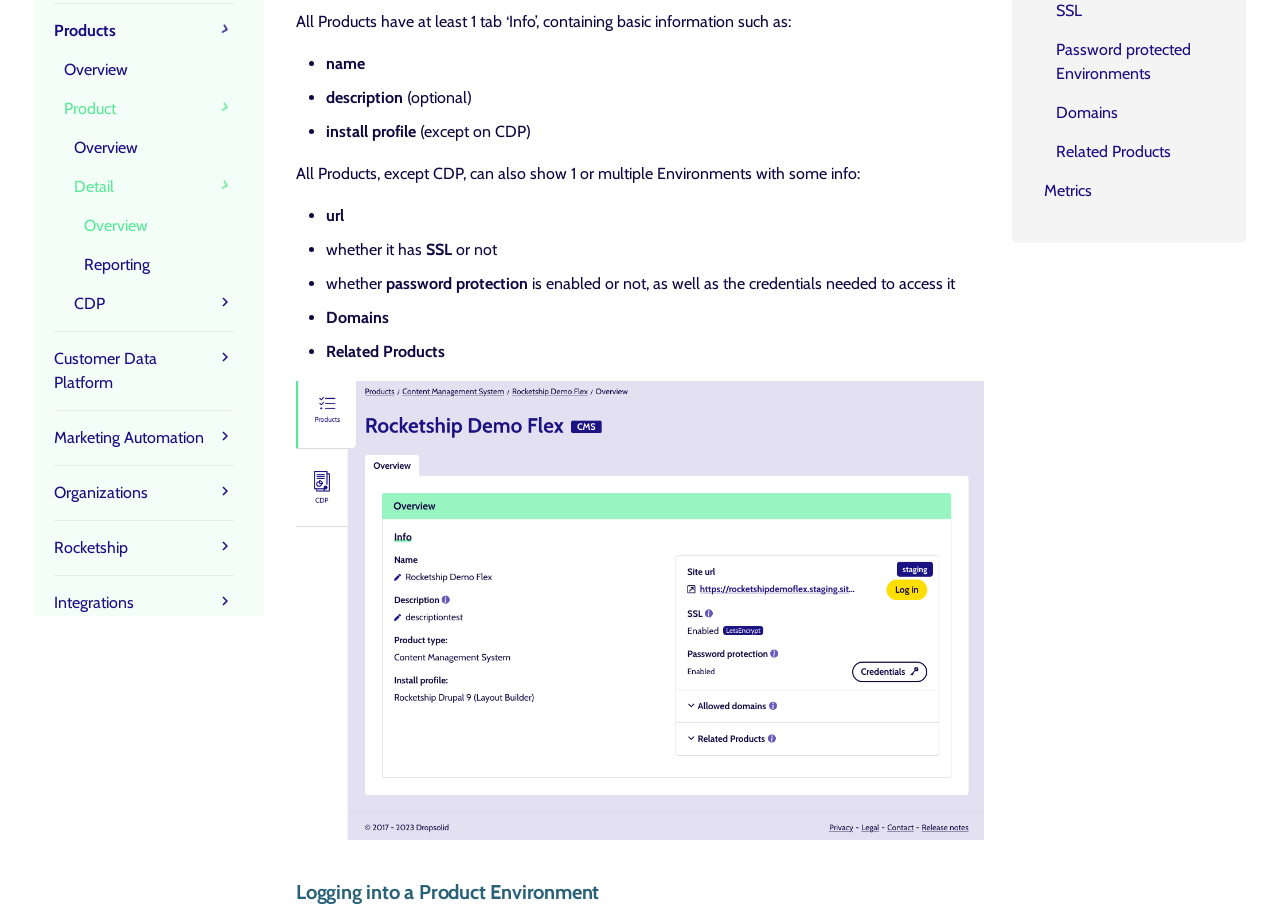Determine the bounding box for the HTML element described here: "Password protected Environments". The coordinates should be given as [left, top, right, bottom] with each number being a float between 0 and 1.

[0.825, 0.041, 0.941, 0.094]